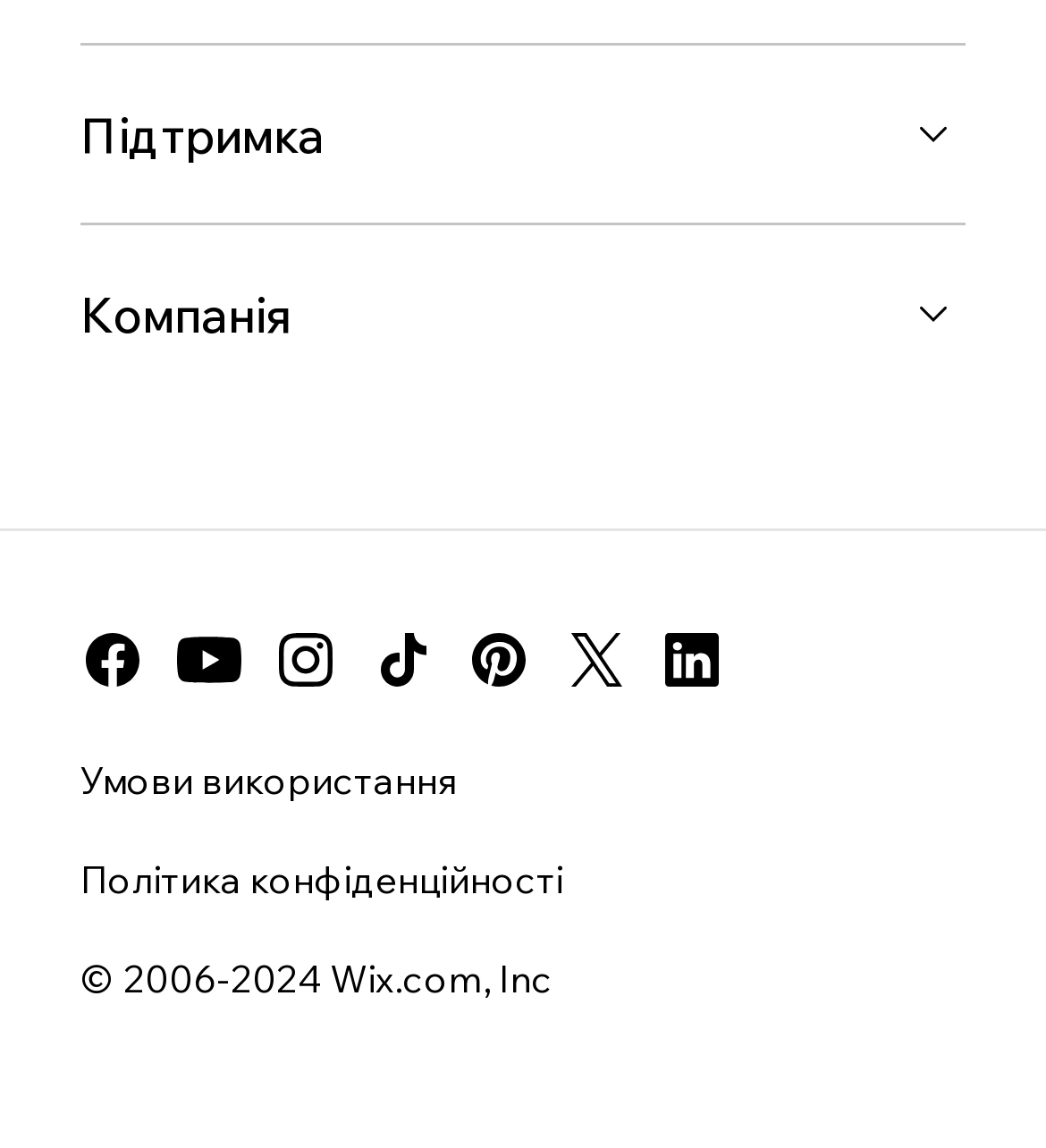Show the bounding box coordinates of the element that should be clicked to complete the task: "Visit YouTube".

None